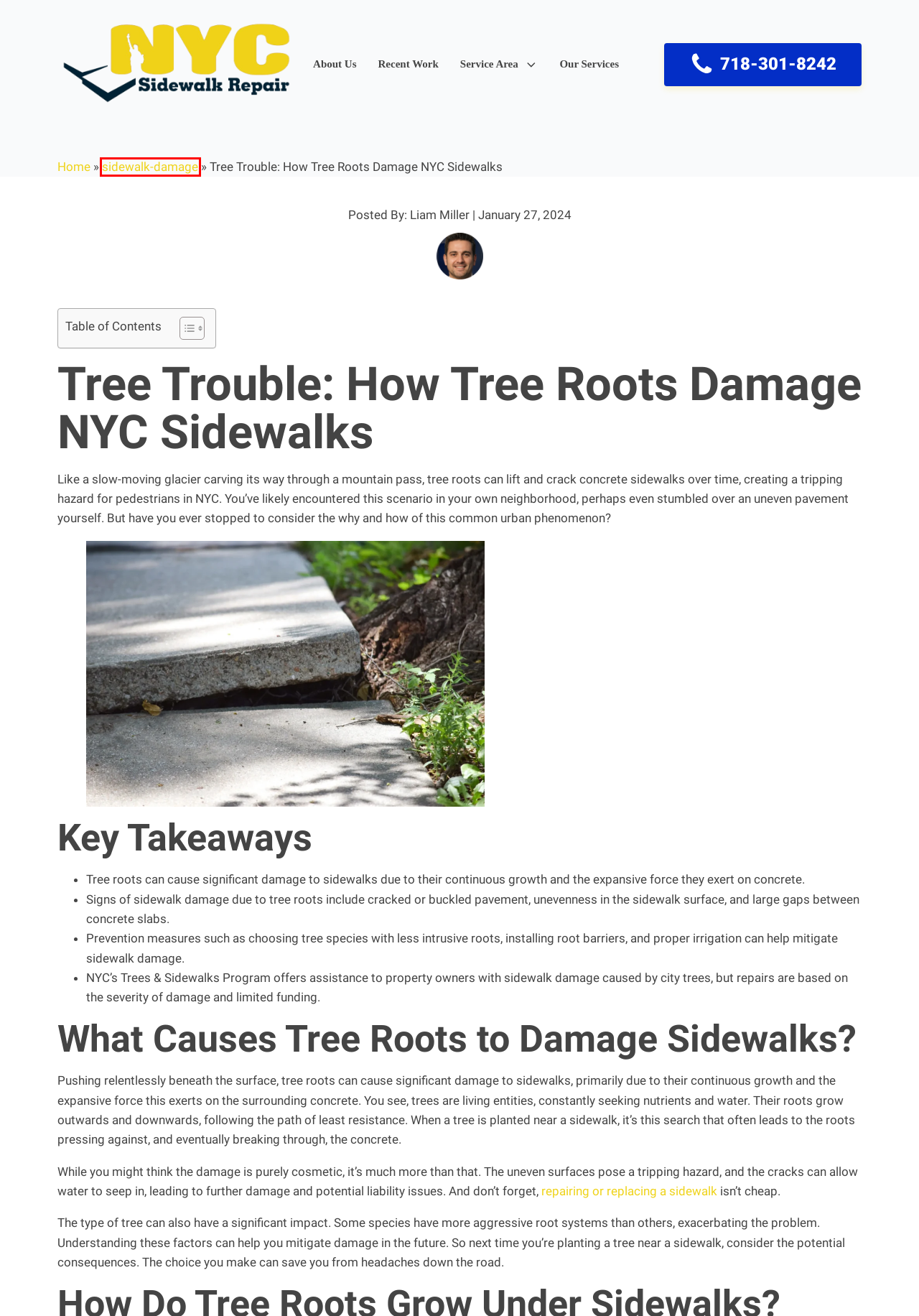Given a webpage screenshot with a red bounding box around a particular element, identify the best description of the new webpage that will appear after clicking on the element inside the red bounding box. Here are the candidates:
A. sidewalk-damage Archives - Sidewalk Repair NYC
B. Sidewalk Repair Queens - Sidewalk Repair NYC
C. About Us - Meet the NYC Sidewalk Repair Experts
D. Sidewalk Repair Service Area - We Repair Sidewalks in all 5 Boros
E. Our Services - Sidewalk Repair NYC
F. How Much Does a Sidewalk Repair Cost? NYC Sidewalk Repair
G. NYC Sidewalk Repair Experts - Get a Free Quote Today
H. Recent Work - Sidewalk Repair NYC

A